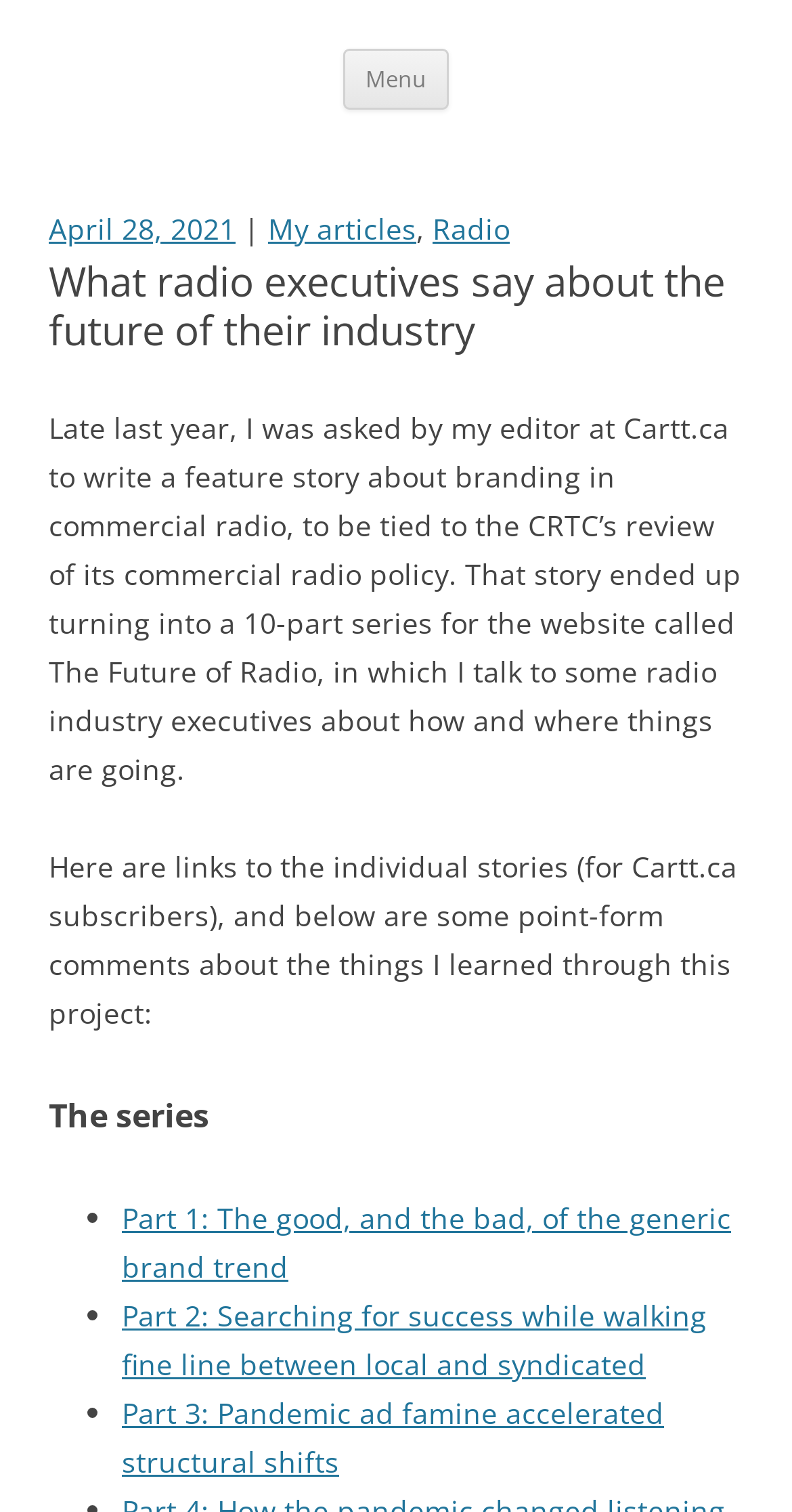What is the author's role in the series?
From the details in the image, answer the question comprehensively.

I found the author's role in the series by reading the first paragraph of the main content, which mentions that the author talks to some radio industry executives about how and where things are going, suggesting that the author is the interviewer.